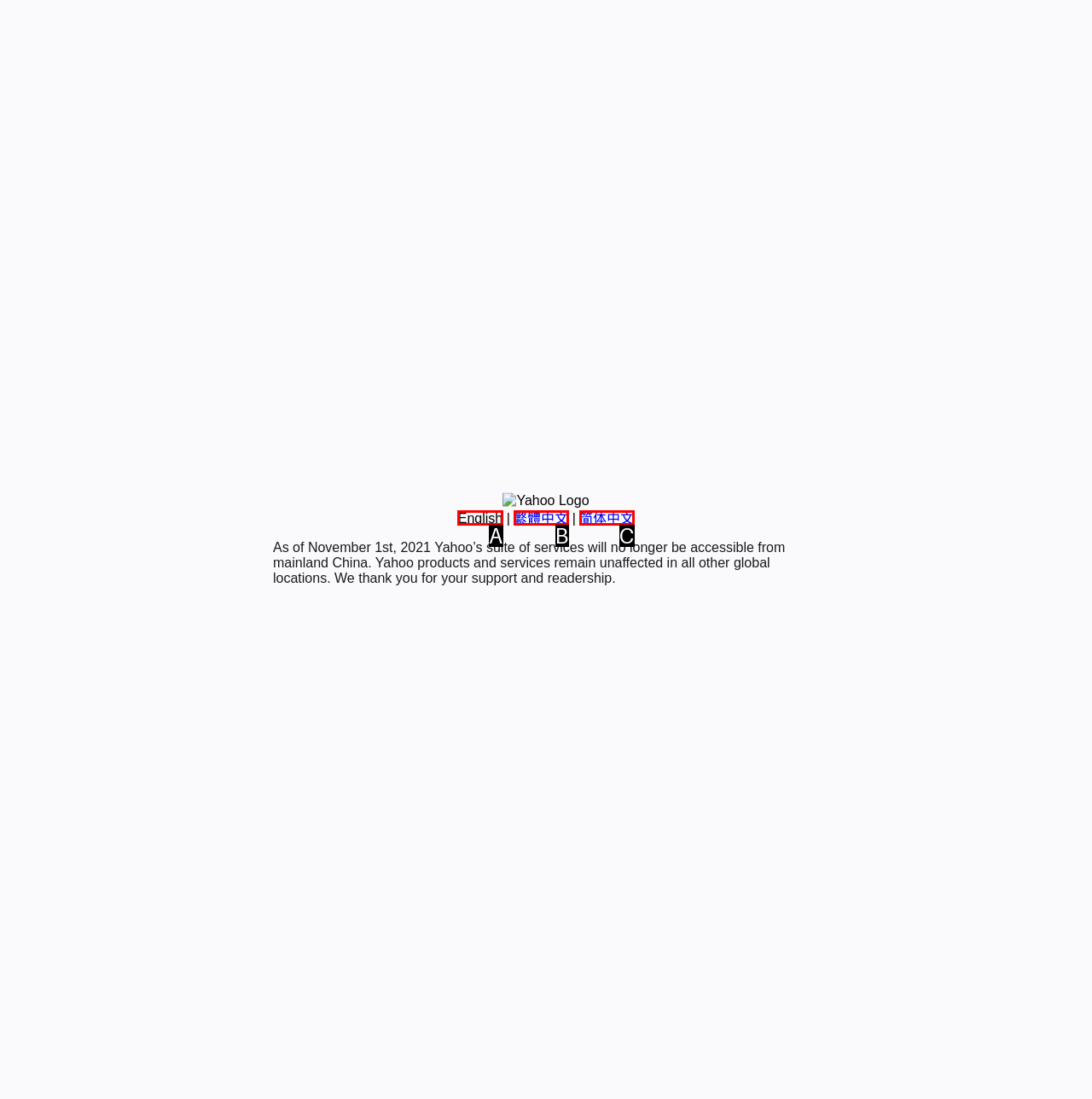Look at the description: 繁體中文
Determine the letter of the matching UI element from the given choices.

B